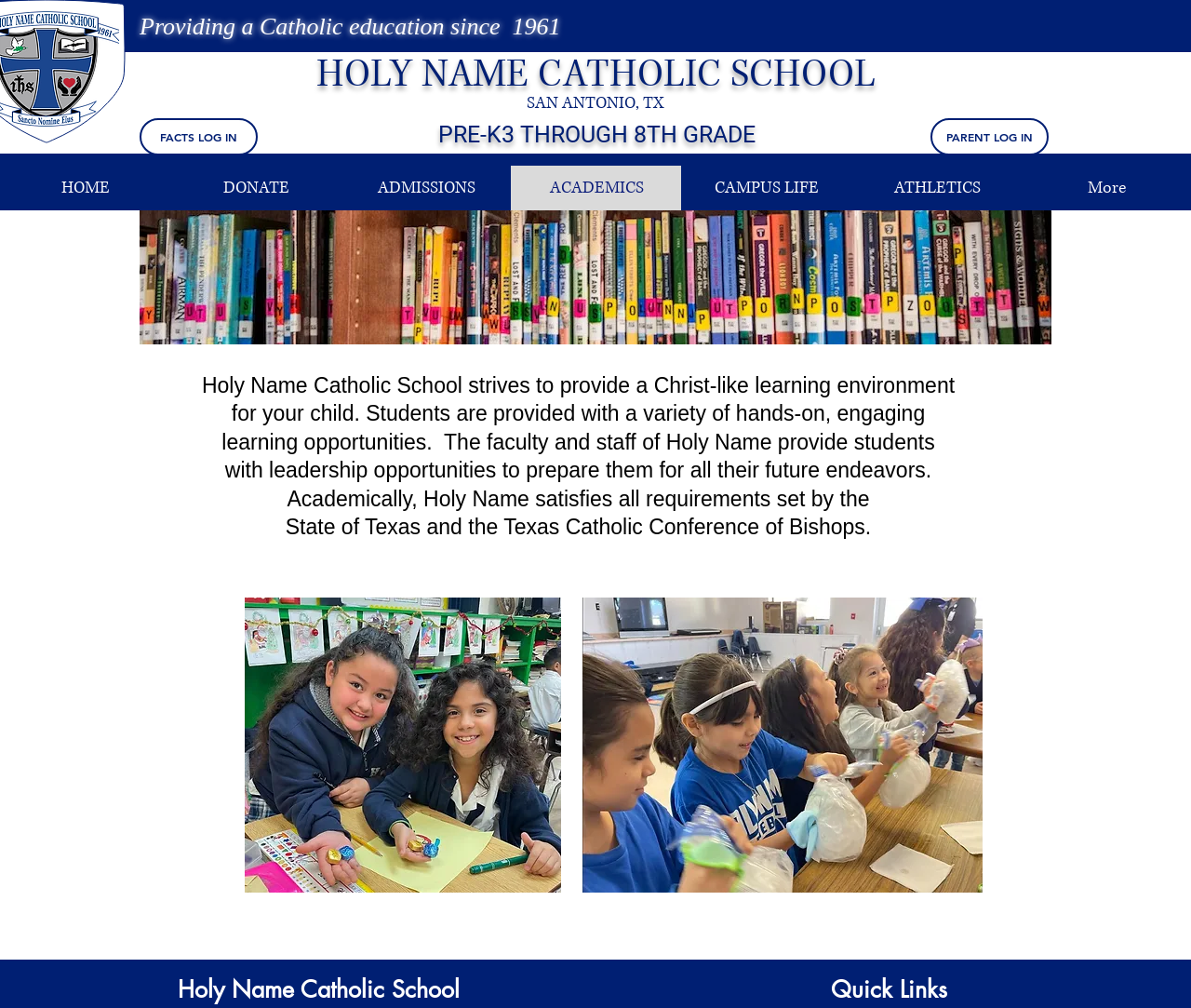Respond to the question with just a single word or phrase: 
What grades does the school offer?

Pre-K3 through 8th grade